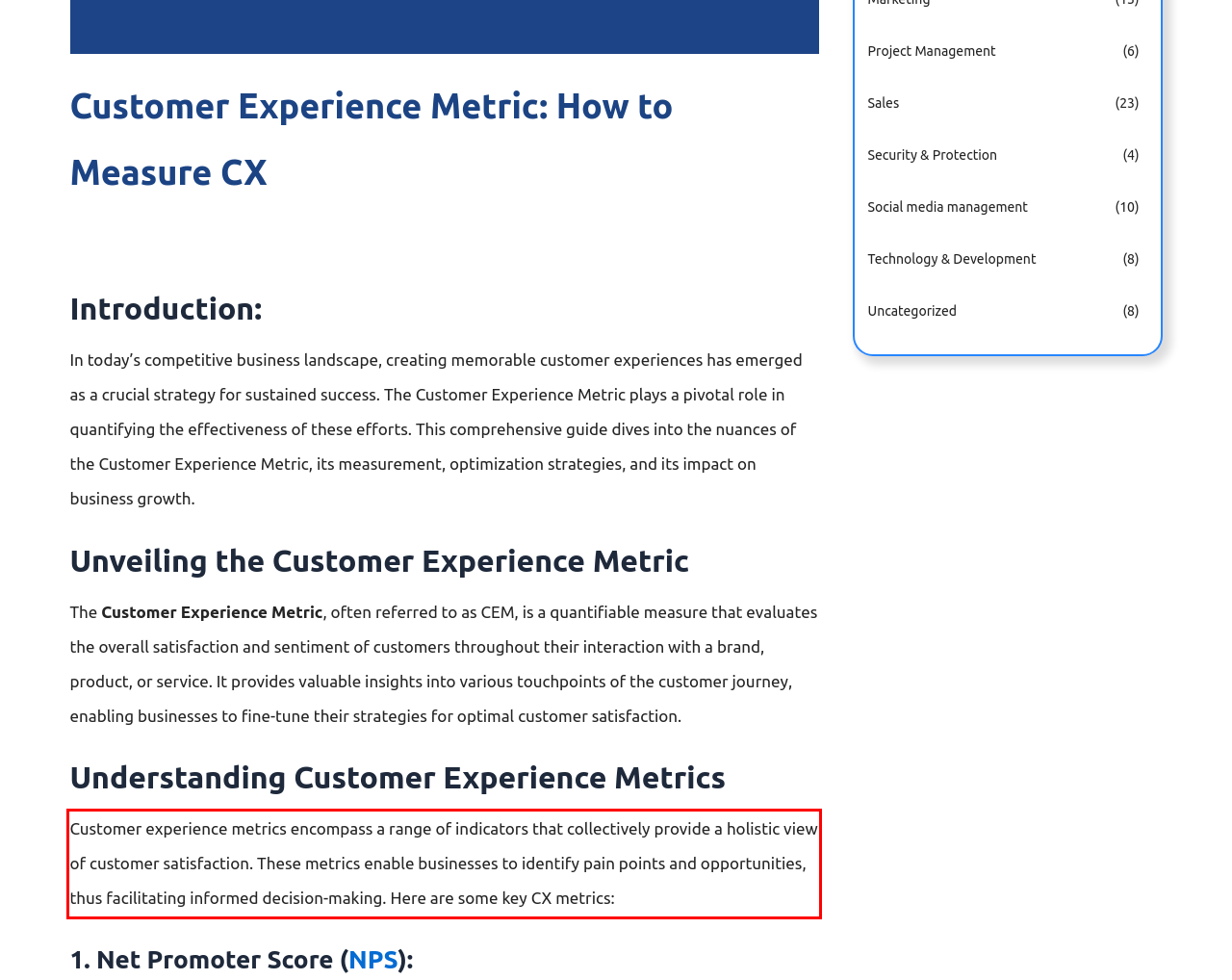Identify the red bounding box in the webpage screenshot and perform OCR to generate the text content enclosed.

Customer experience metrics encompass a range of indicators that collectively provide a holistic view of customer satisfaction. These metrics enable businesses to identify pain points and opportunities, thus facilitating informed decision-making. Here are some key CX metrics: